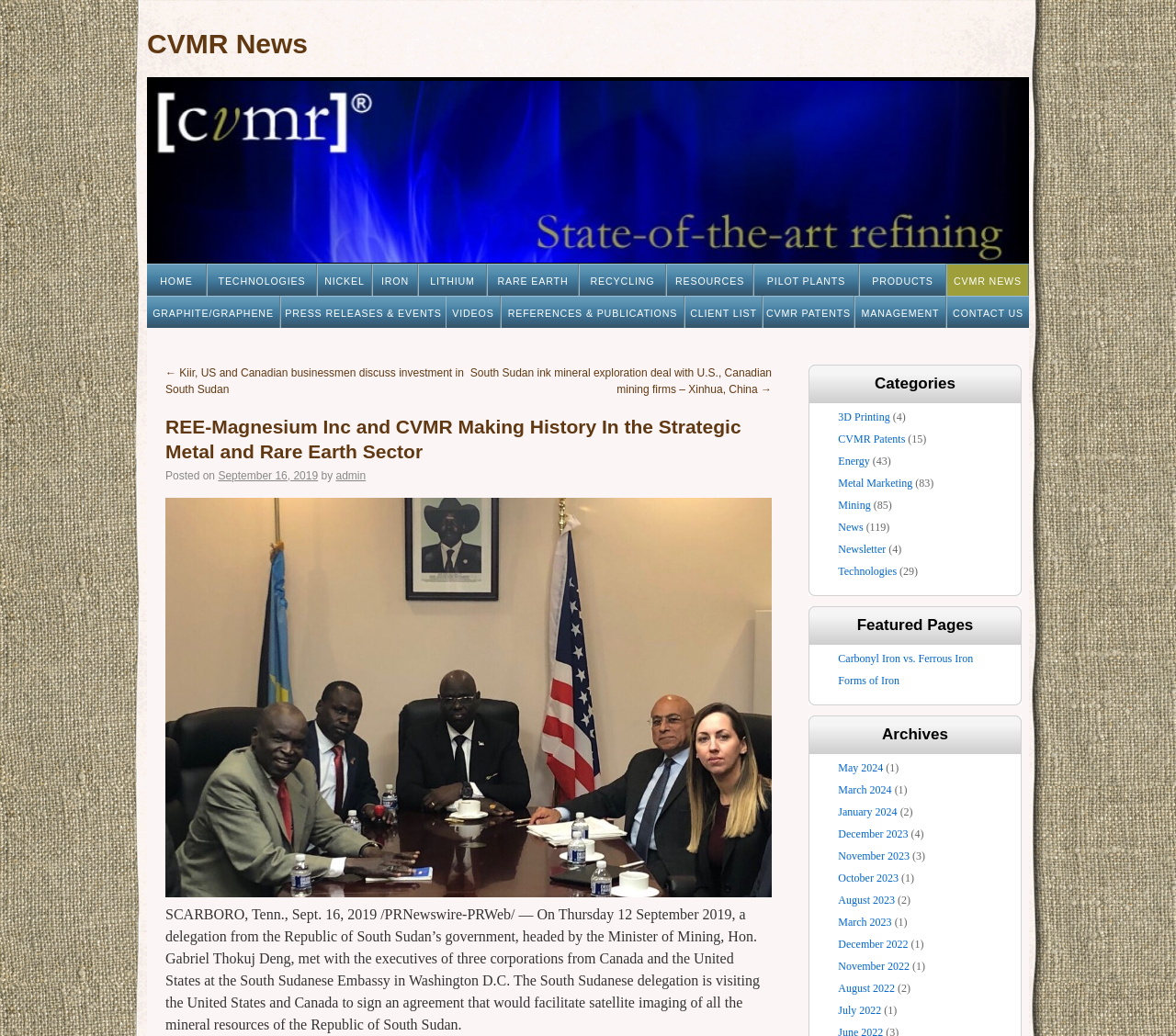Determine the bounding box coordinates of the area to click in order to meet this instruction: "Read the news about South Sudan".

[0.141, 0.354, 0.394, 0.382]